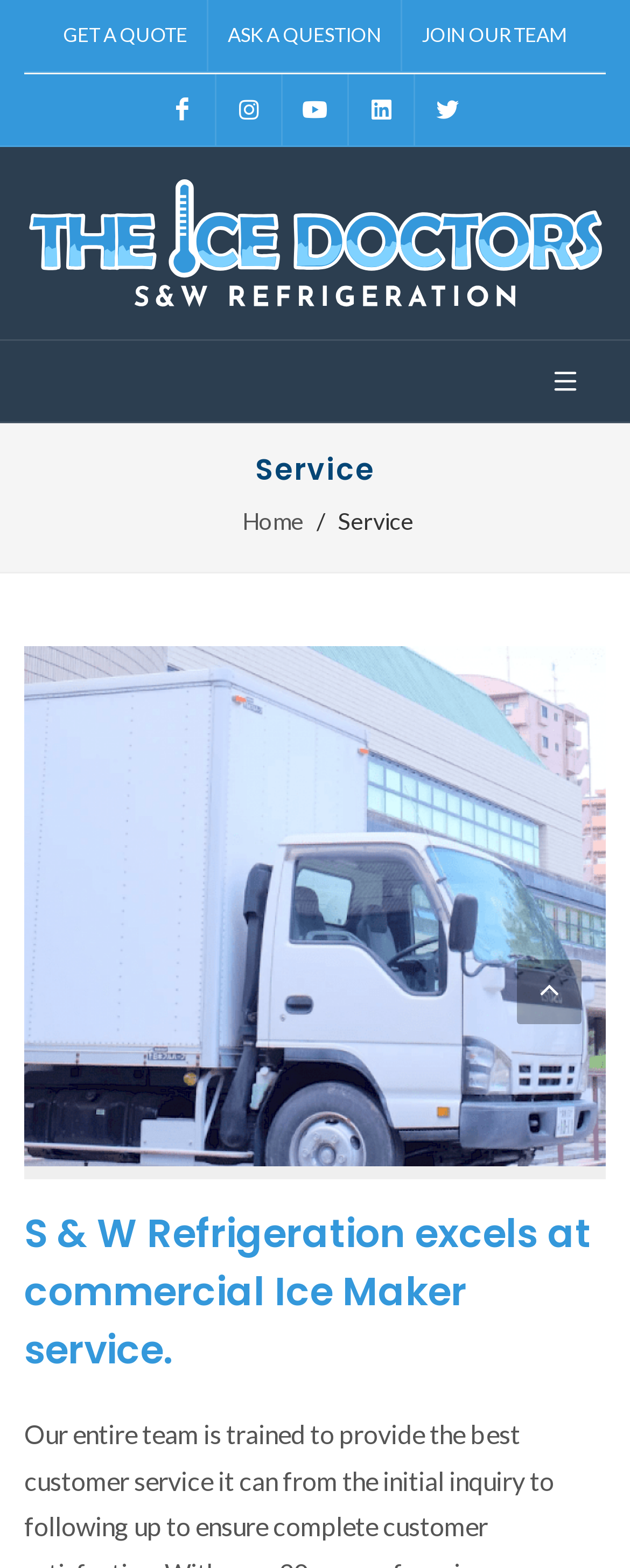Determine the bounding box coordinates for the UI element described. Format the coordinates as (top-left x, top-left y, bottom-right x, bottom-right y) and ensure all values are between 0 and 1. Element description: alt="S & W Refrigeration -"

[0.045, 0.11, 0.955, 0.2]